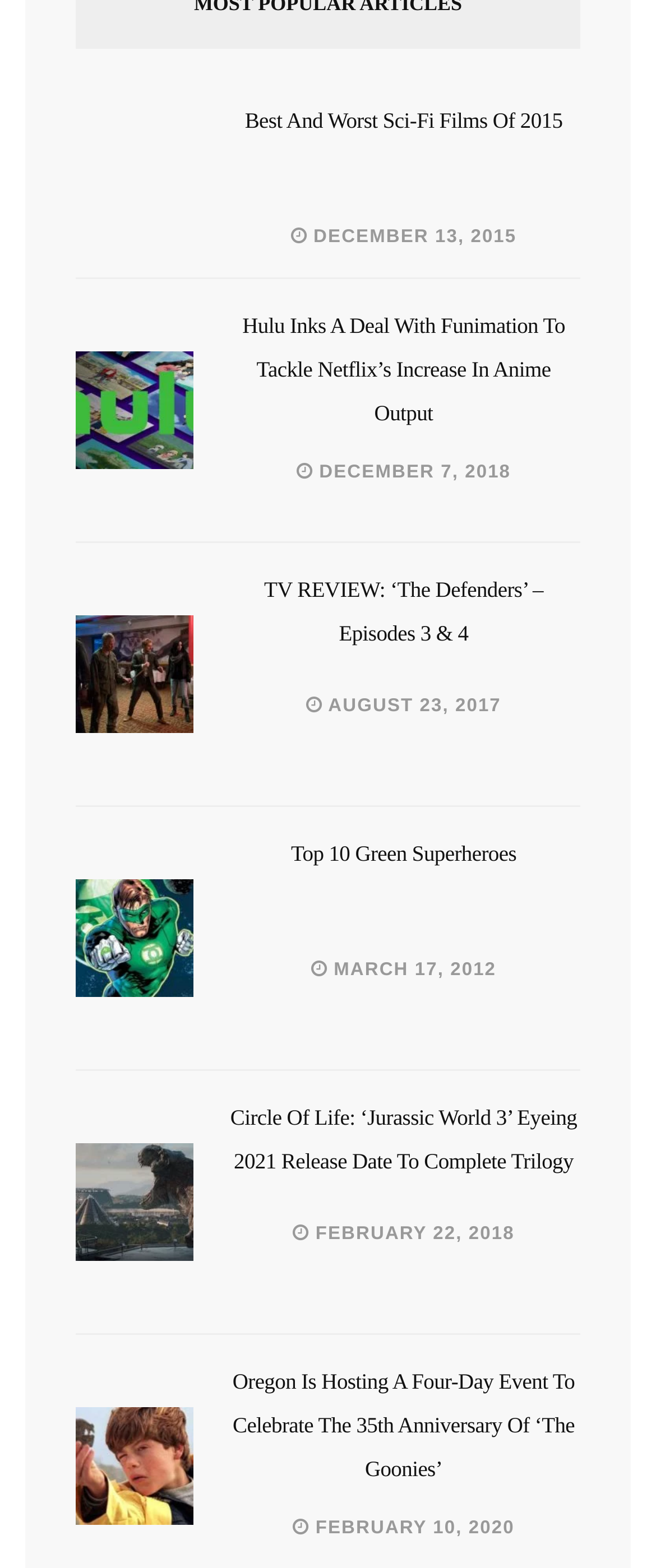Provide a brief response in the form of a single word or phrase:
How many articles are listed on this webpage?

8